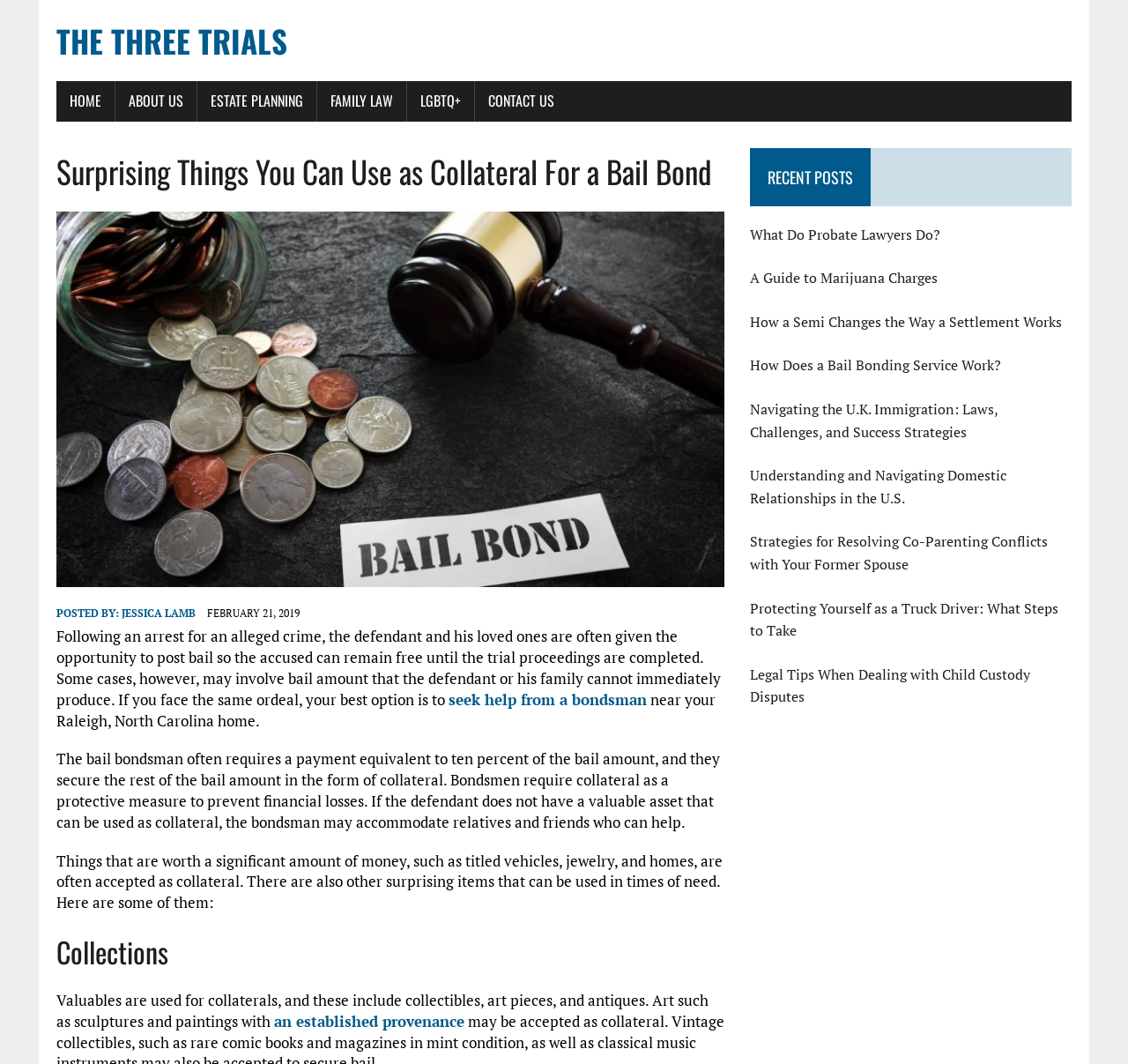Based on the image, provide a detailed and complete answer to the question: 
What type of items can be used as collateral?

The article mentions that valuables, art pieces, and collectibles can be used as collateral for bail bonds, as they have significant monetary value.